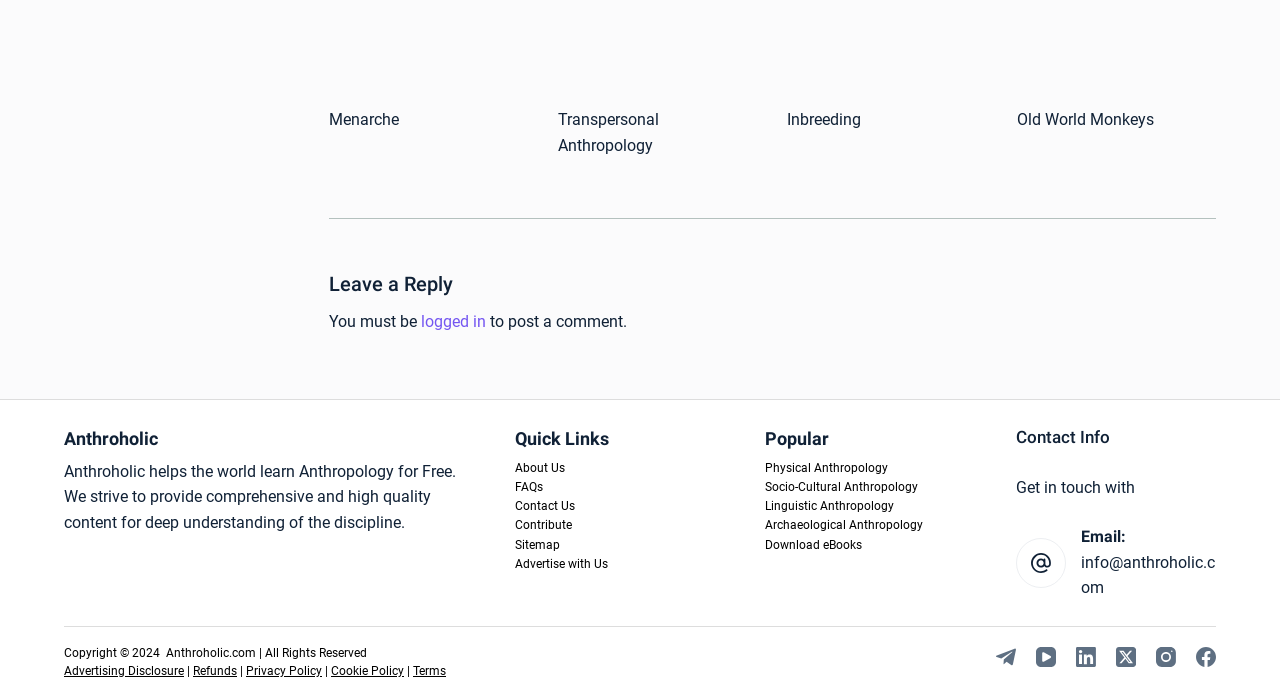Can you find the bounding box coordinates for the UI element given this description: "Menarche"? Provide the coordinates as four float numbers between 0 and 1: [left, top, right, bottom].

[0.257, 0.158, 0.312, 0.186]